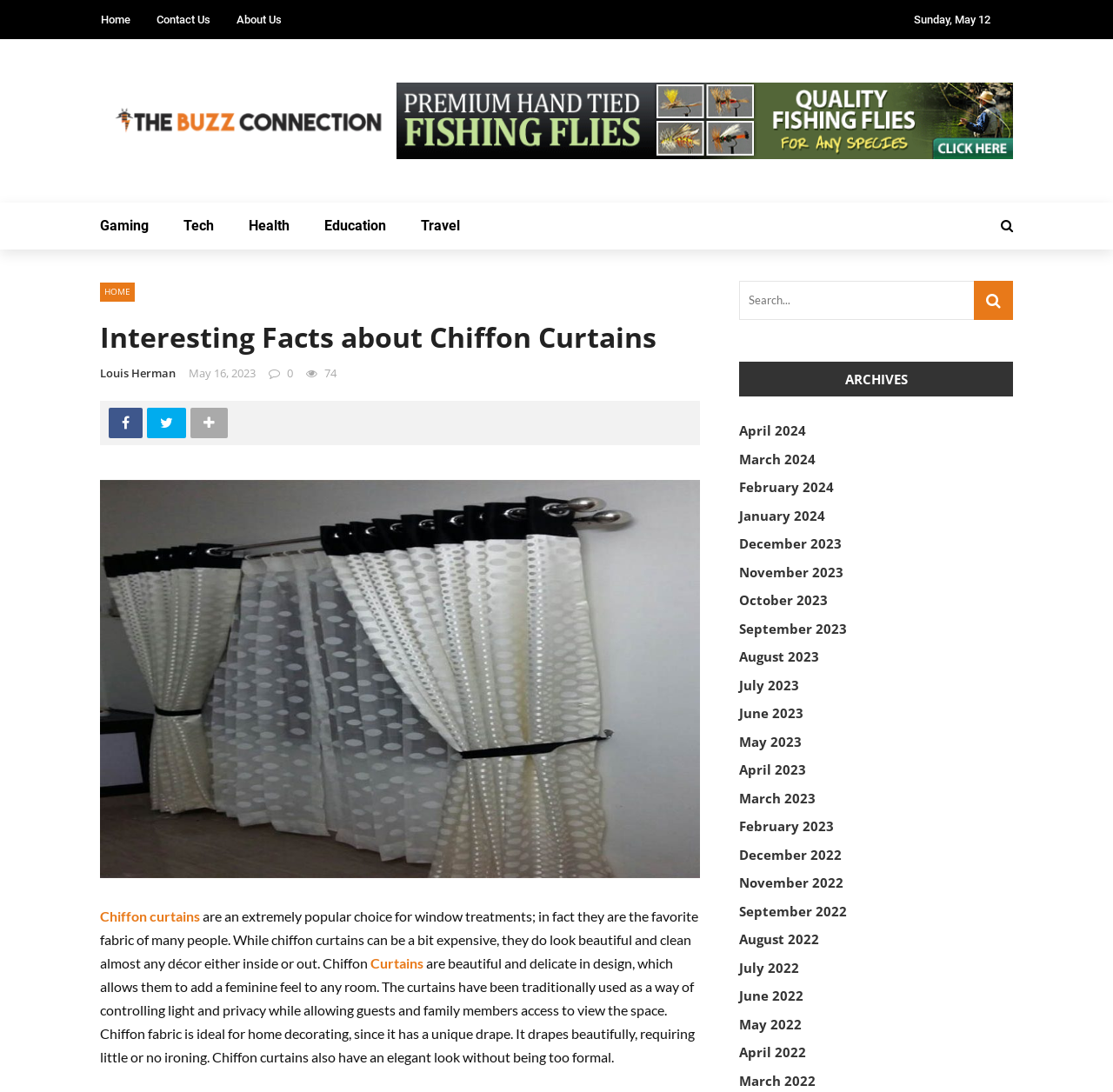Identify the bounding box coordinates of the element that should be clicked to fulfill this task: "Search for something". The coordinates should be provided as four float numbers between 0 and 1, i.e., [left, top, right, bottom].

[0.664, 0.257, 0.91, 0.293]